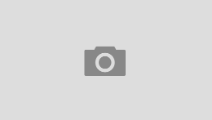Describe all the elements and aspects of the image comprehensively.

The image features a placeholder graphic commonly used to indicate the absence of a specific visual element related to the article titled "Tips on Getting New Car Tires For Your Car." This piece focuses on essential advice for car owners looking to purchase new tires, emphasizing factors such as tire types, pricing, and maintenance tips. The graphic serves as a visual cue on the webpage, directing readers' attention to the specific guidance offered in the text accompanying the image.